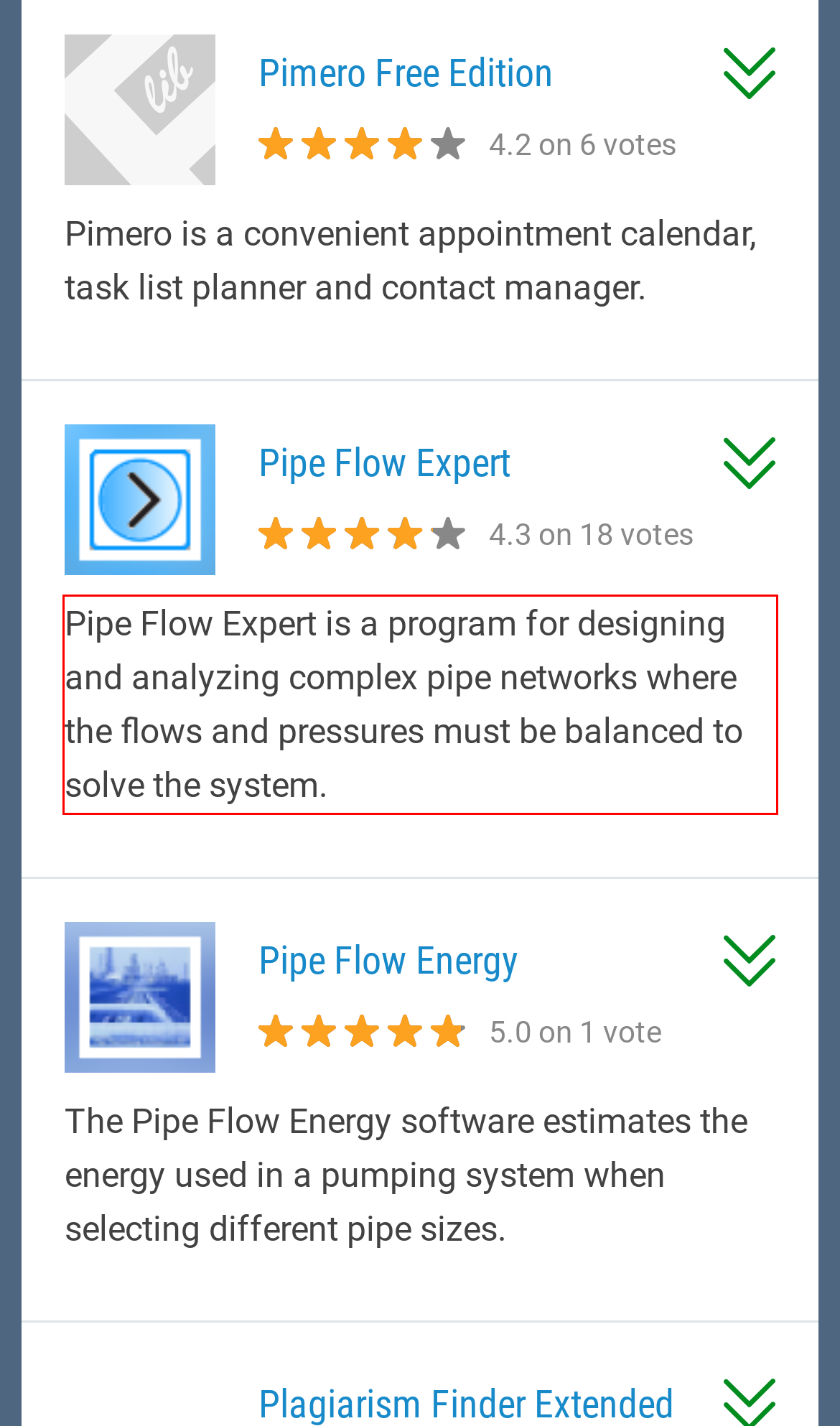The screenshot you have been given contains a UI element surrounded by a red rectangle. Use OCR to read and extract the text inside this red rectangle.

Pipe Flow Expert is a program for designing and analyzing complex pipe networks where the flows and pressures must be balanced to solve the system.